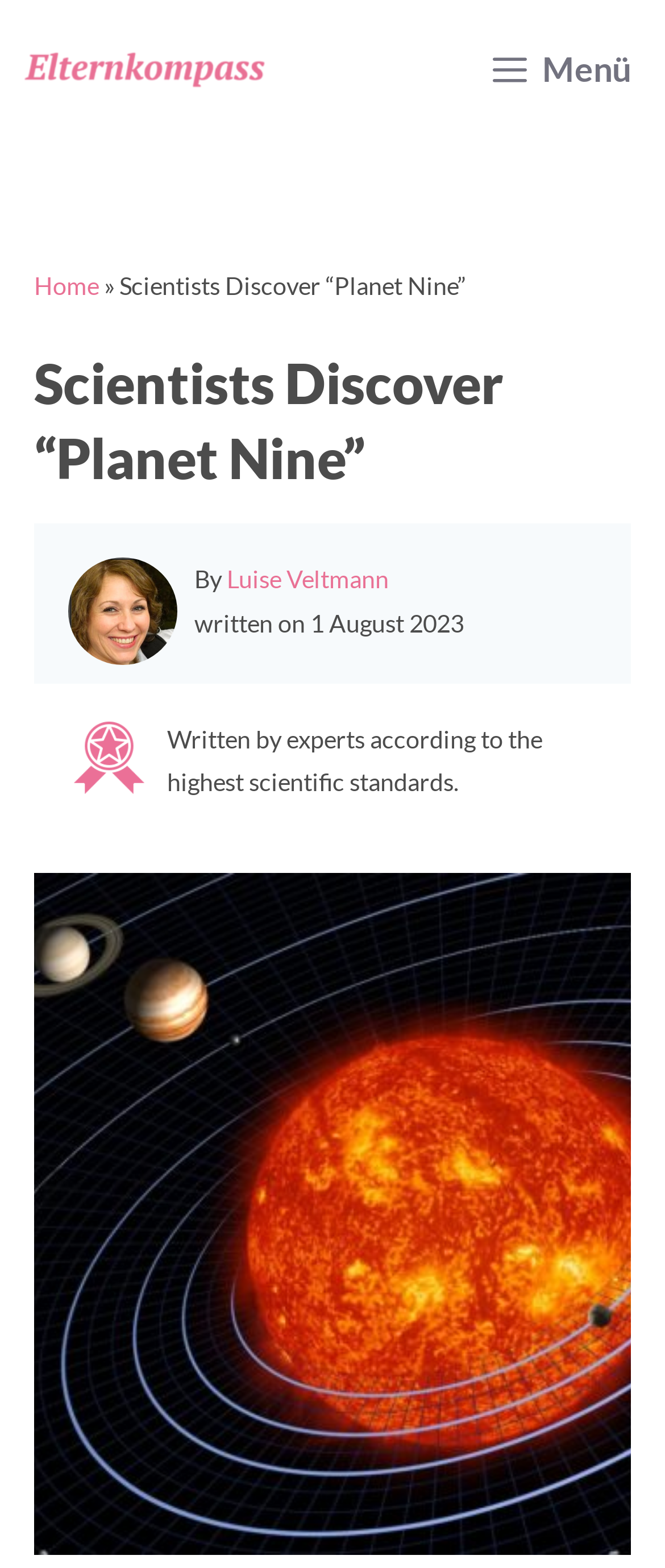Can you extract the headline from the webpage for me?

Scientists Discover “Planet Nine”